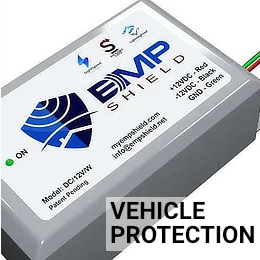Elaborate on the contents of the image in great detail.

The image prominently features an EMP Shield device designed for vehicle protection. This gadget is engineered to safeguard vehicles from electromagnetic pulses (EMPs) and other electrical surges. The top of the device displays the EMP Shield logo, accompanied by indicator lights and labeling that identifies it as a reliable model for ensuring vehicle safety against potential electronic disruptions. The label, "VEHICLE PROTECTION," emphasizes its specific purpose, making it visually clear that this product is aimed at enhancing the resilience of vehicles in the event of sudden electrical threats. With its compact design and functional markings, the EMP Shield represents a practical solution for those seeking to protect their automotive investments.